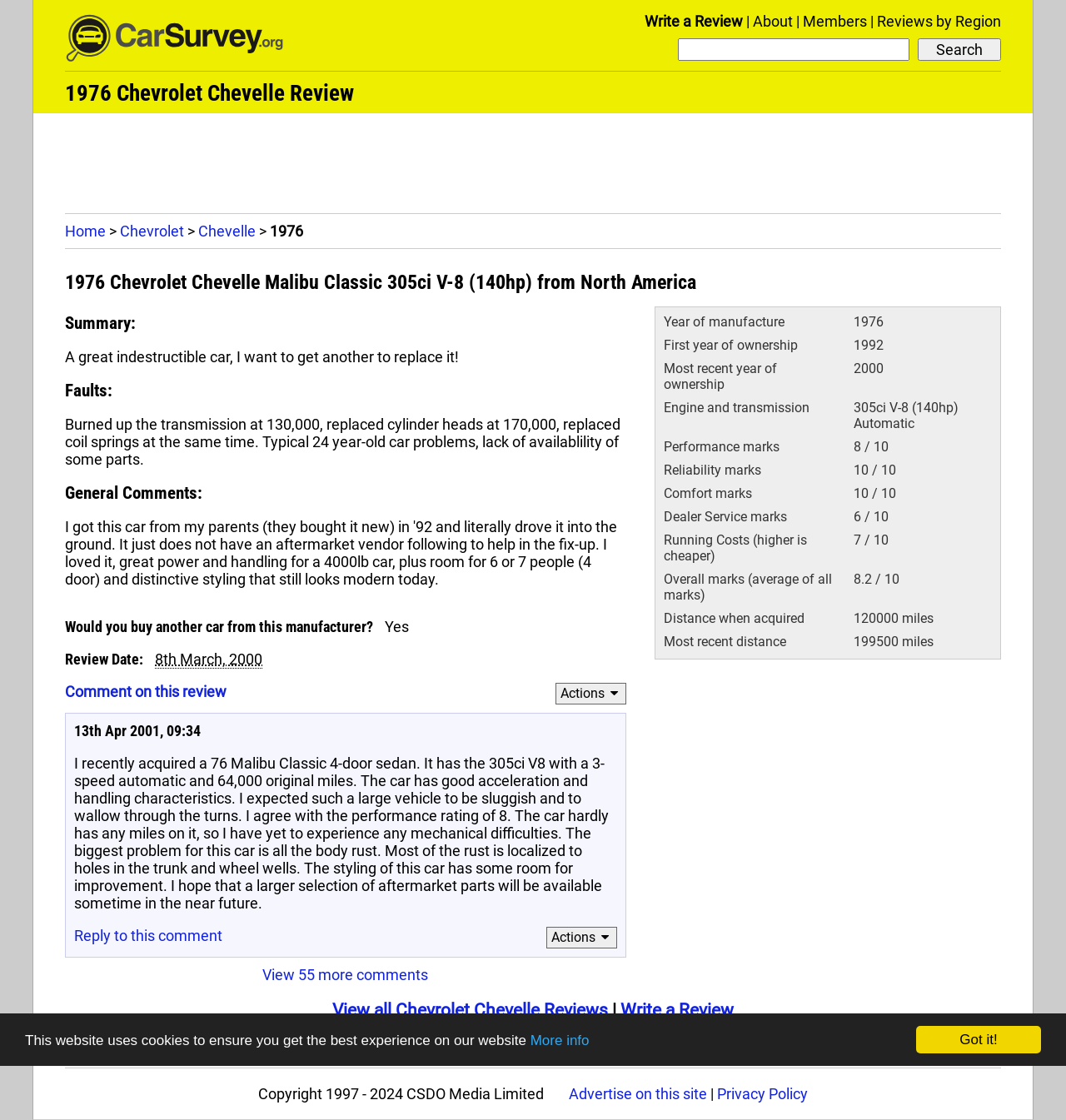Generate the text content of the main heading of the webpage.

1976 Chevrolet Chevelle Review